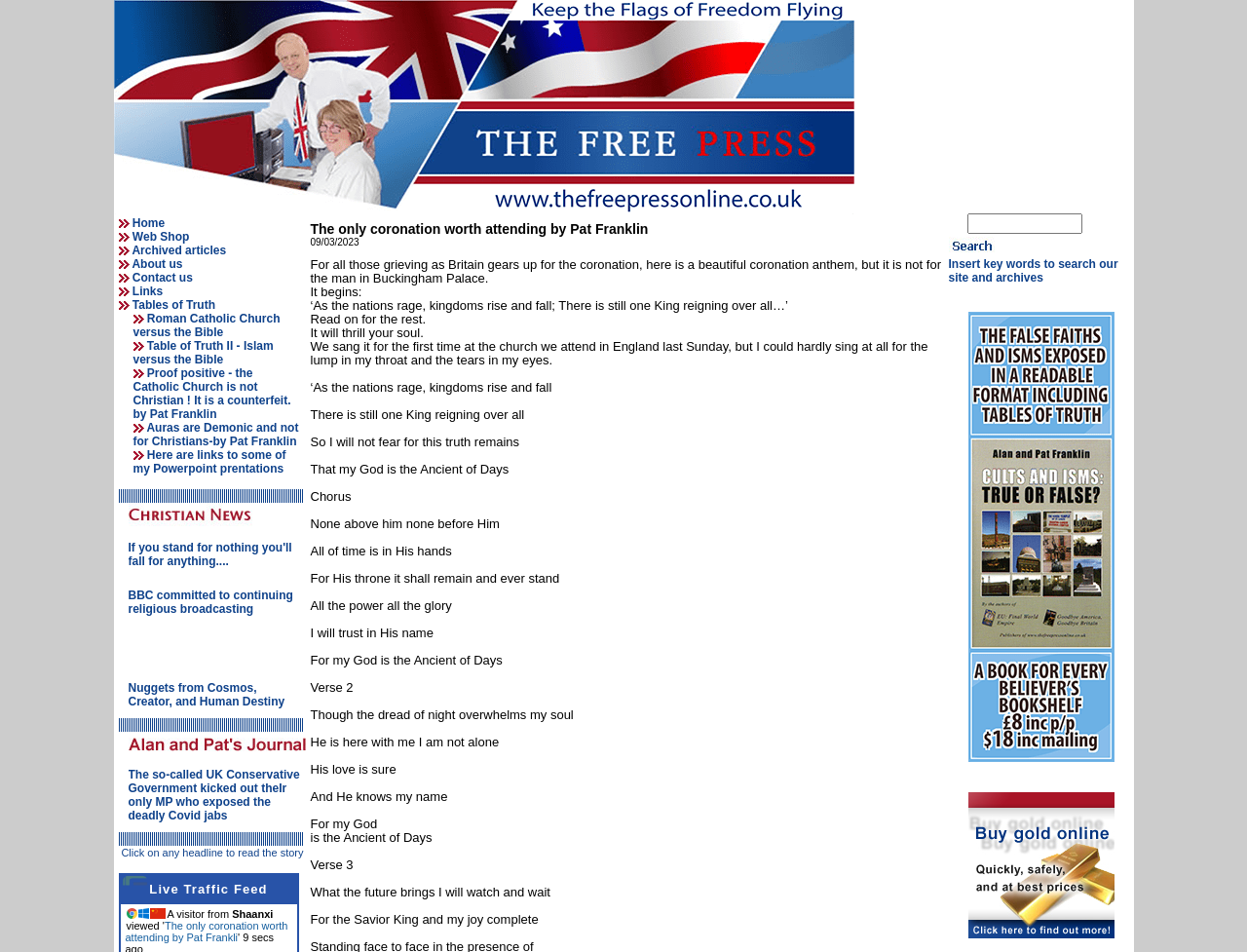Please answer the following question as detailed as possible based on the image: 
How many columns are in the table below the top navigation bar?

I examined the table below the top navigation bar and found that it has two columns, with the left column containing the article titles and the right column containing the article content.